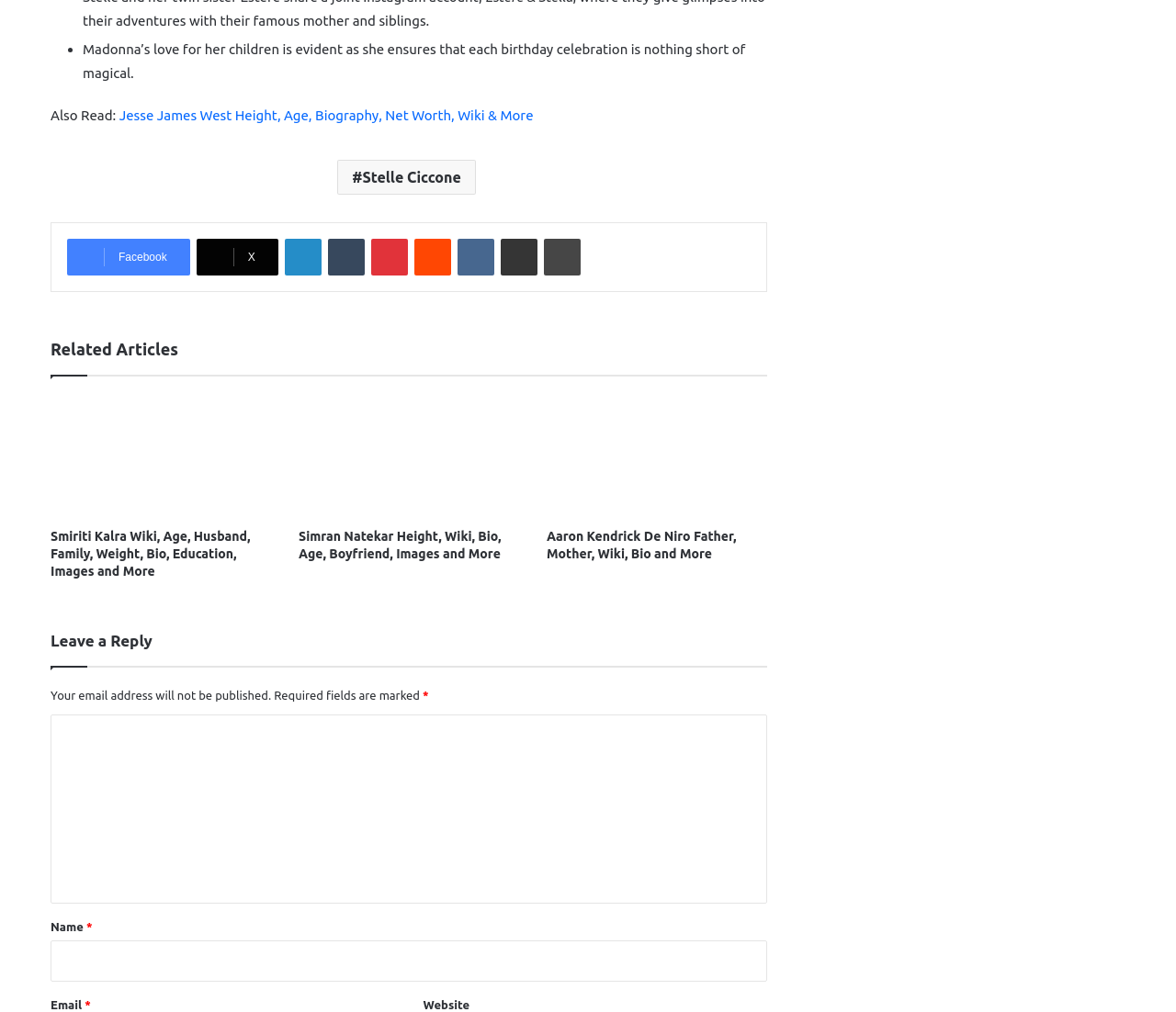Identify the bounding box coordinates necessary to click and complete the given instruction: "Enter your name".

[0.043, 0.929, 0.652, 0.97]